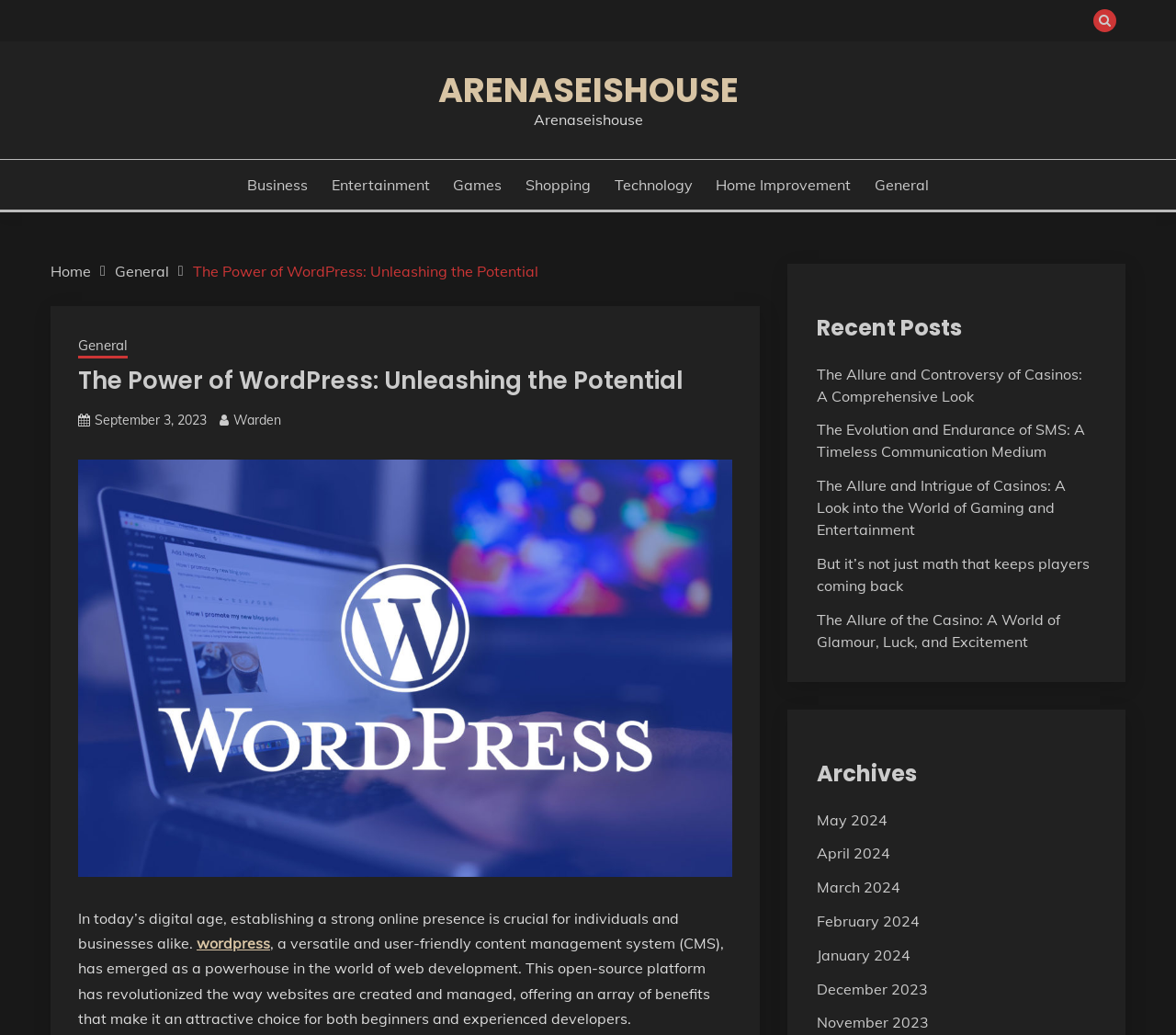Using the description: "Entertainment", identify the bounding box of the corresponding UI element in the screenshot.

[0.282, 0.168, 0.365, 0.189]